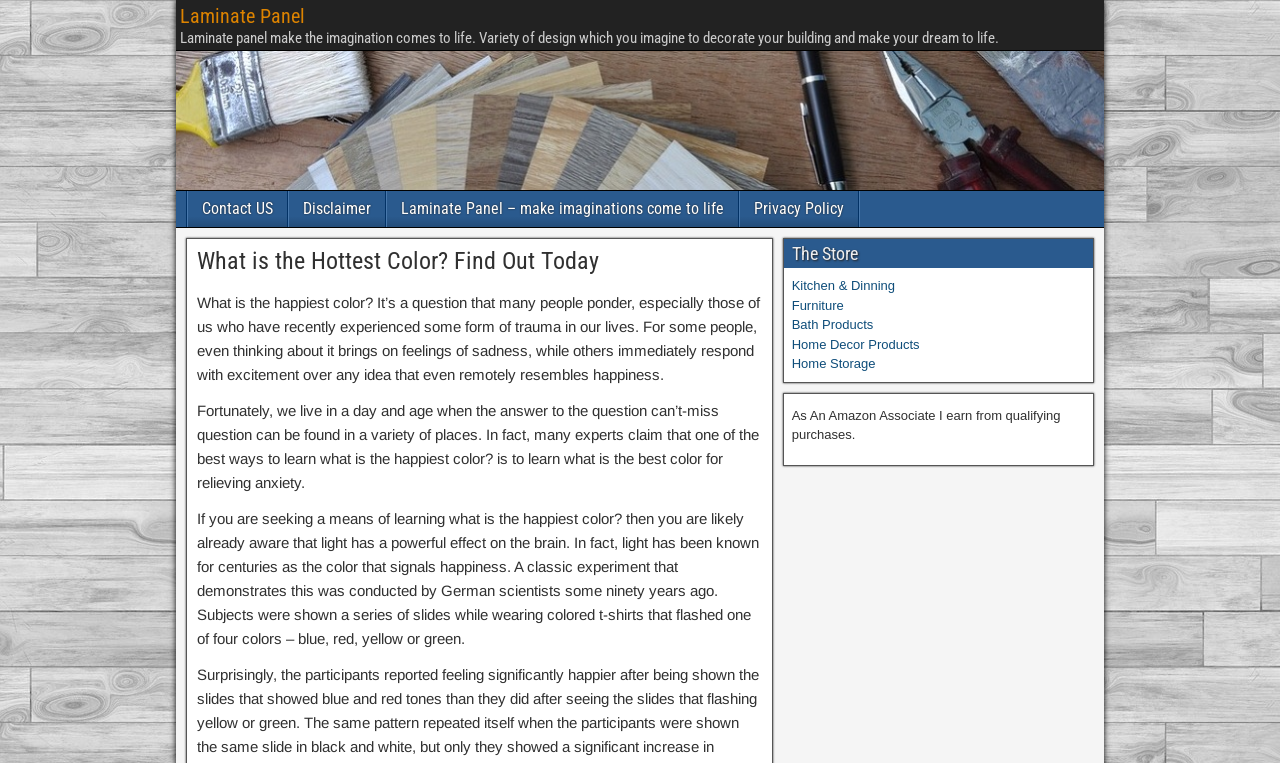Extract the bounding box for the UI element that matches this description: "Disclaimer".

[0.226, 0.251, 0.301, 0.297]